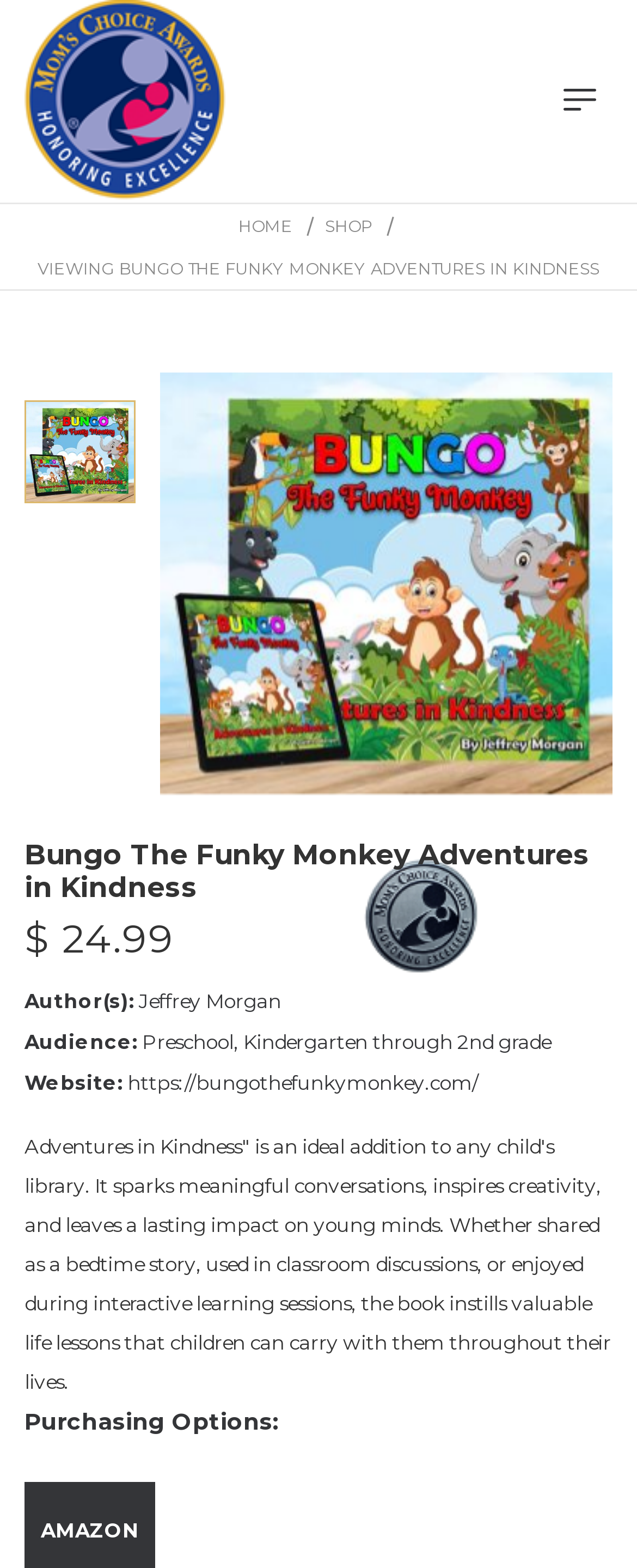Please find the bounding box coordinates in the format (top-left x, top-left y, bottom-right x, bottom-right y) for the given element description. Ensure the coordinates are floating point numbers between 0 and 1. Description: About Us

None